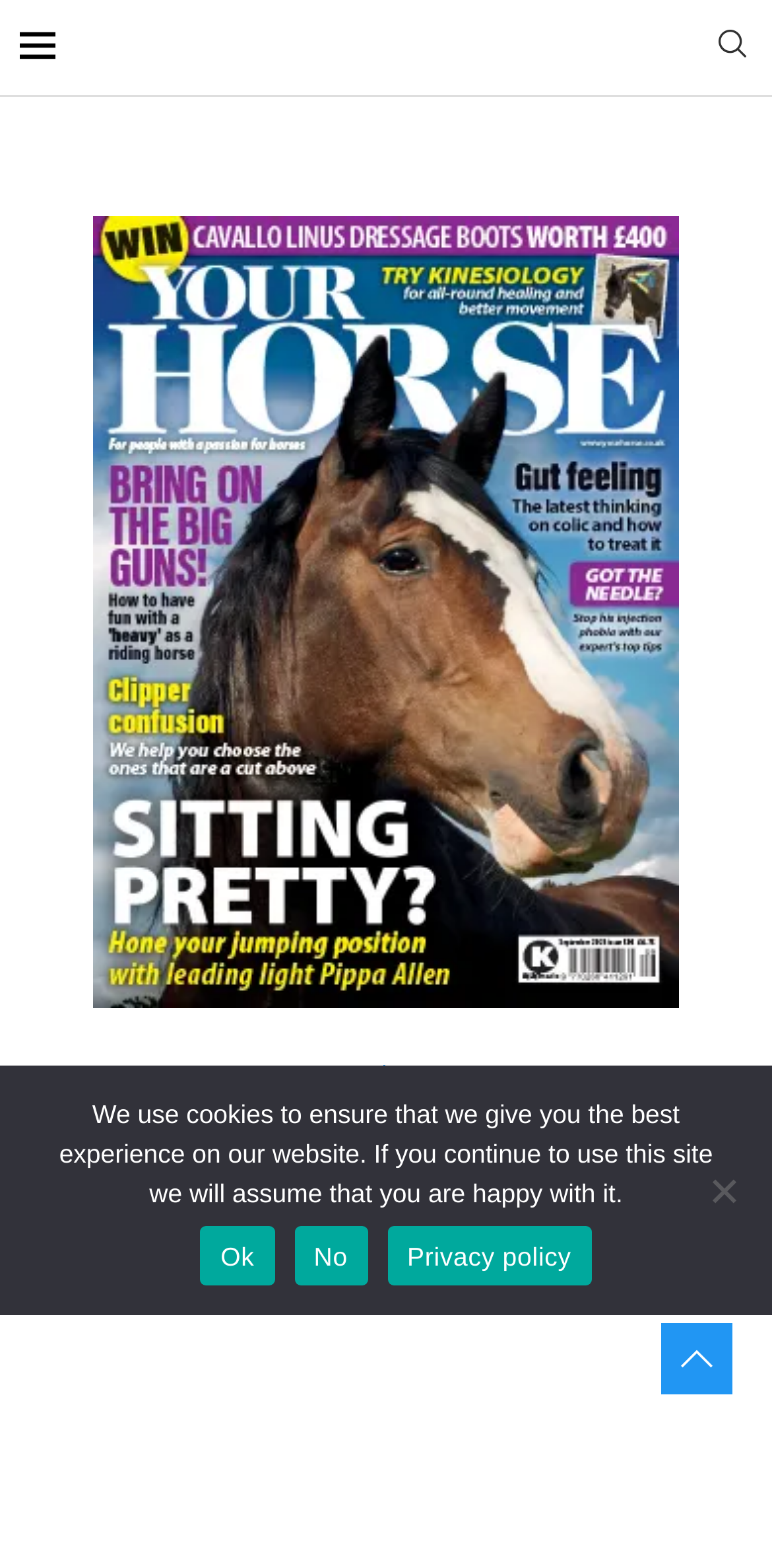What is the main topic of this magazine?
Please provide a comprehensive and detailed answer to the question.

Based on the webpage, I can see that the main heading is 'Your Horse – Issue 508, 2023' and there is an image related to horses, so I can infer that the main topic of this magazine is horses.